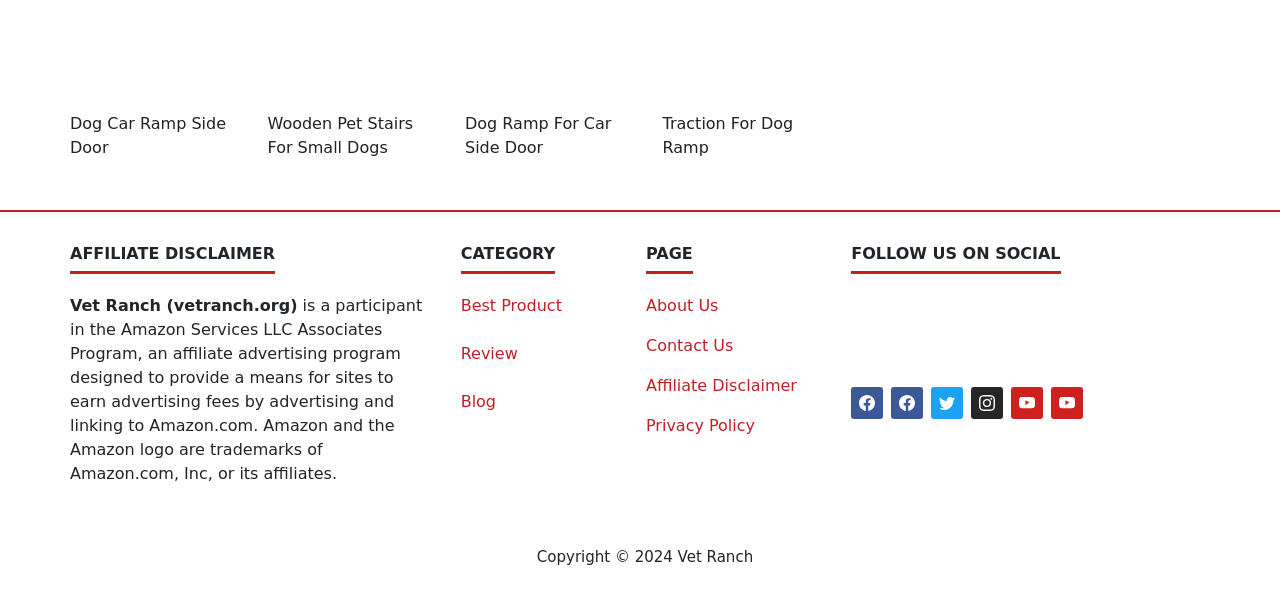How many social media platforms are listed?
Based on the visual information, provide a detailed and comprehensive answer.

The webpage lists four social media platforms, namely Facebook, Twitter, Instagram, and Youtube, which are represented by their respective logos and links.